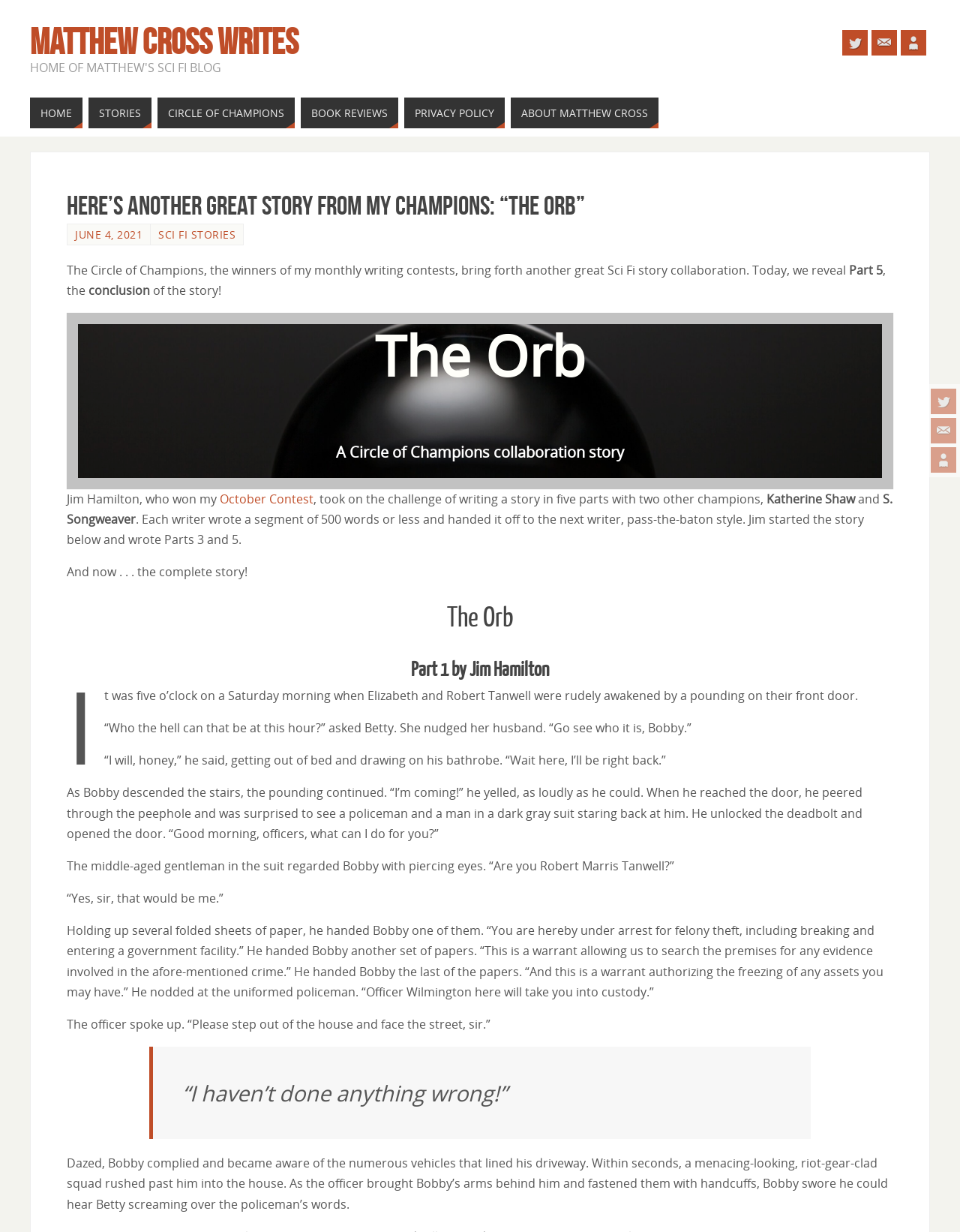Determine the coordinates of the bounding box that should be clicked to complete the instruction: "Click on the Twitter link". The coordinates should be represented by four float numbers between 0 and 1: [left, top, right, bottom].

[0.97, 0.315, 0.996, 0.336]